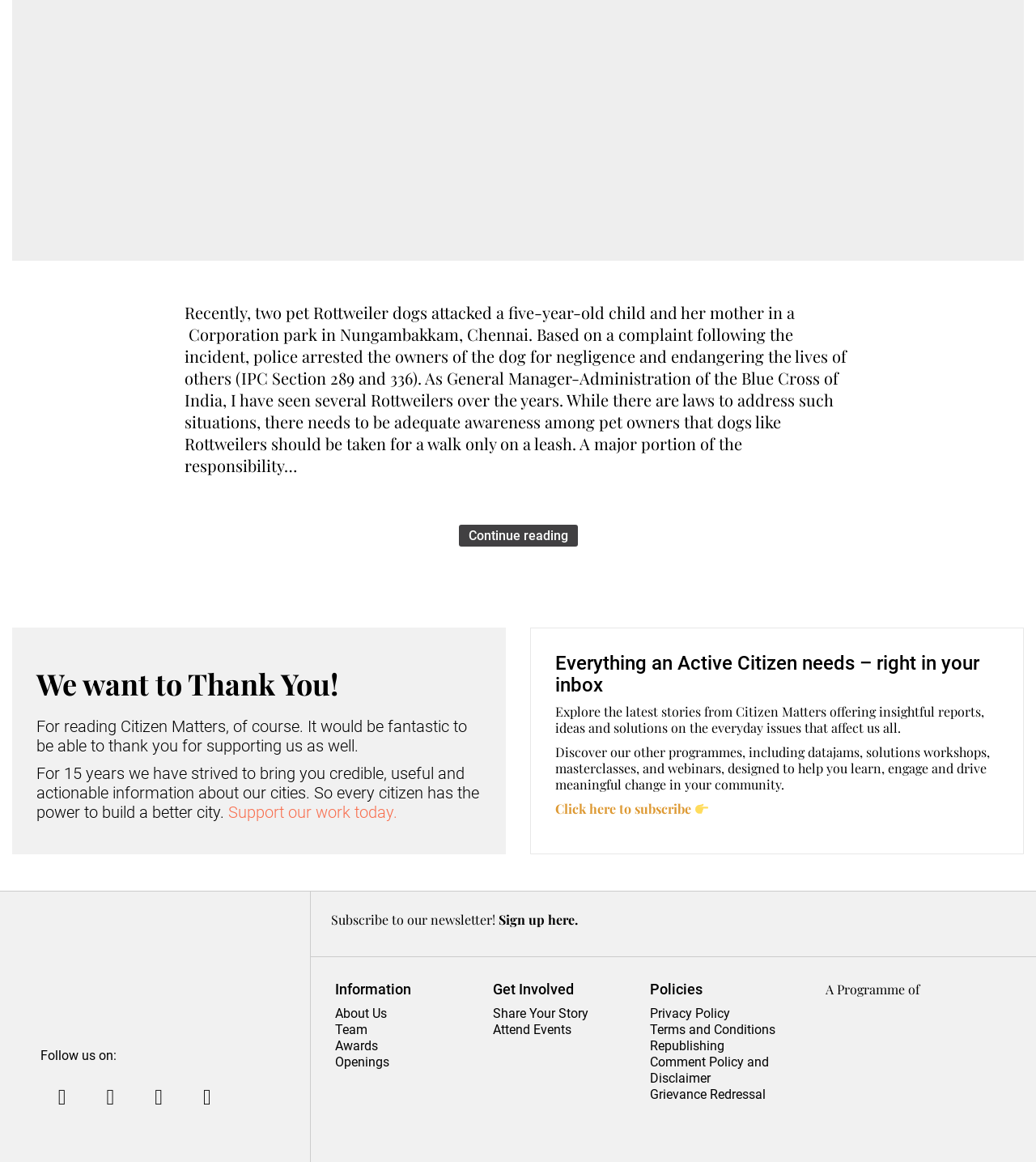Highlight the bounding box coordinates of the element that should be clicked to carry out the following instruction: "Support the work of Citizen Matters". The coordinates must be given as four float numbers ranging from 0 to 1, i.e., [left, top, right, bottom].

[0.22, 0.691, 0.384, 0.707]